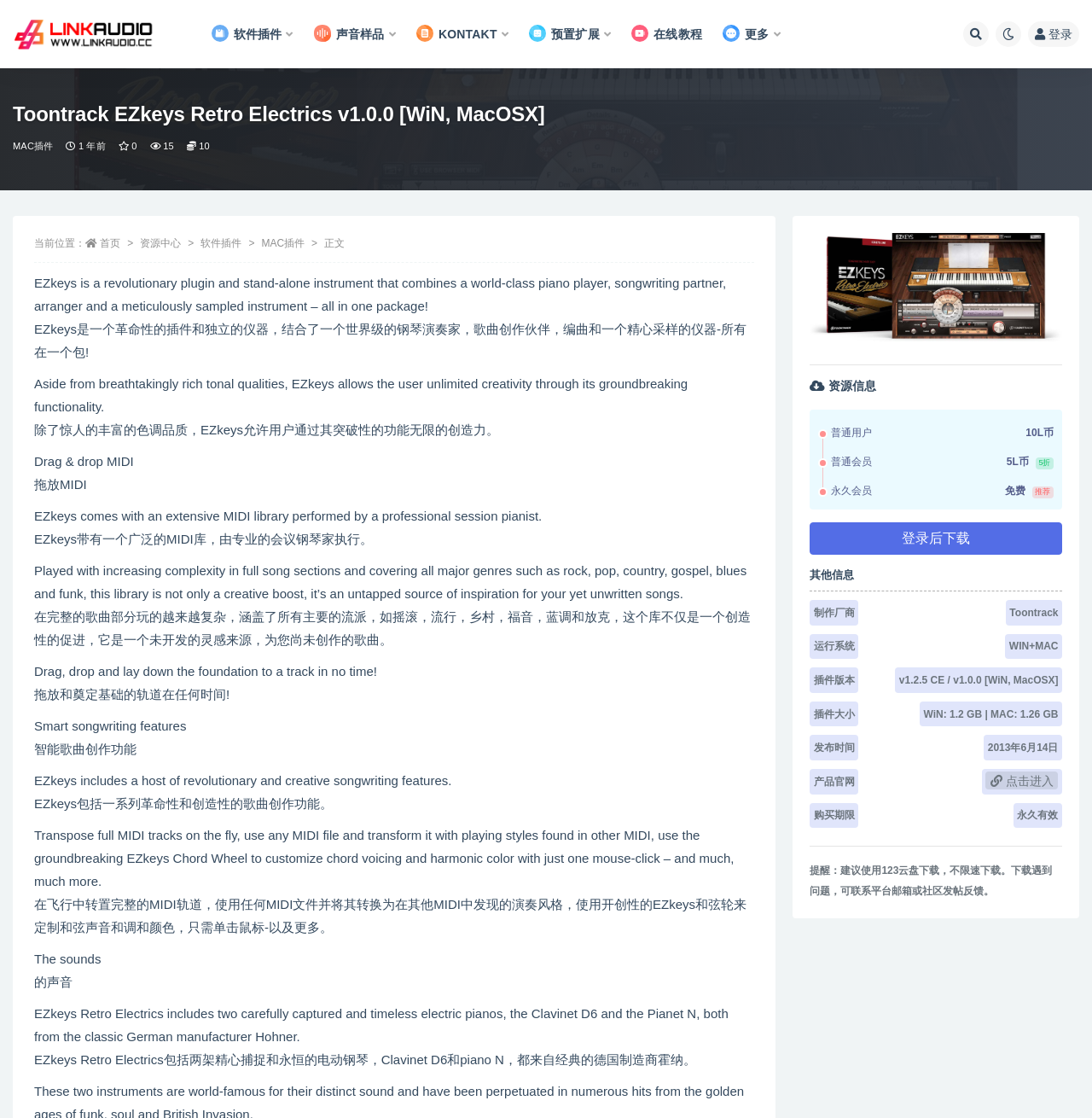Kindly provide the bounding box coordinates of the section you need to click on to fulfill the given instruction: "Search for resources".

[0.882, 0.019, 0.905, 0.042]